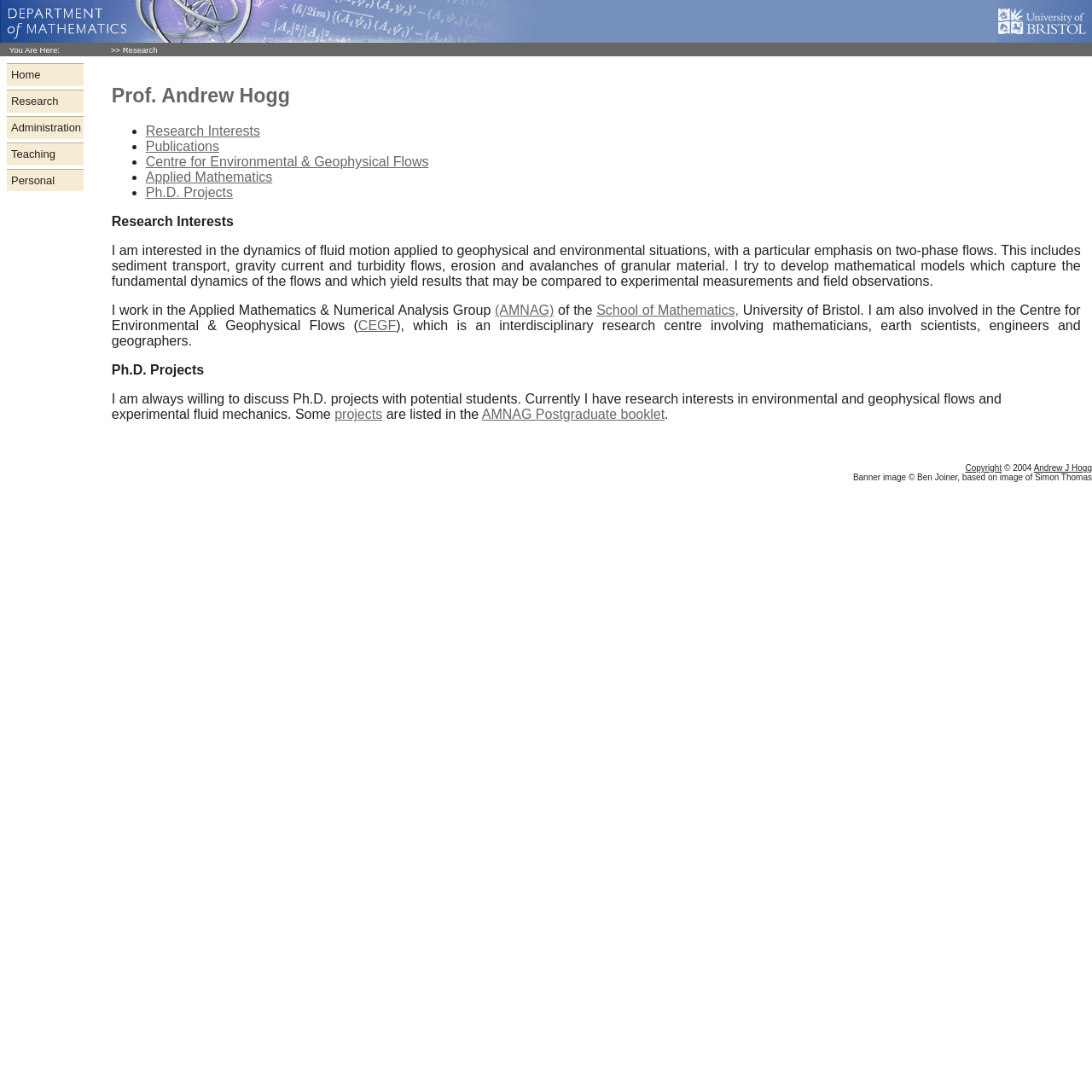What is the university the professor is affiliated with?
Please provide a single word or phrase as your answer based on the screenshot.

University of Bristol